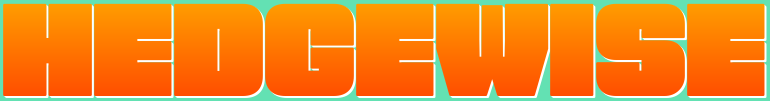Respond with a single word or phrase to the following question:
What is the font style of the word 'HEDGWISE'?

Bold, uppercase